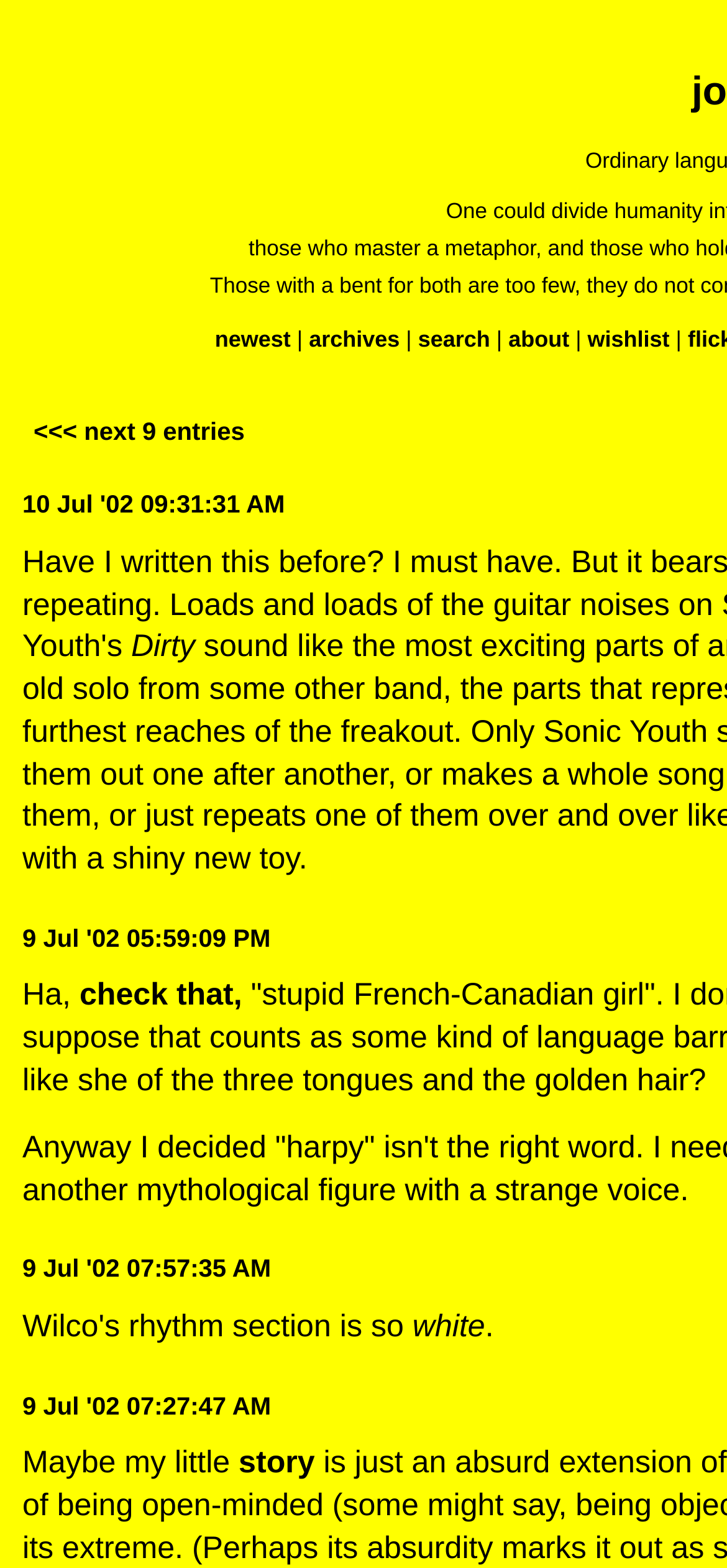Please indicate the bounding box coordinates for the clickable area to complete the following task: "search the journal". The coordinates should be specified as four float numbers between 0 and 1, i.e., [left, top, right, bottom].

[0.575, 0.208, 0.674, 0.224]